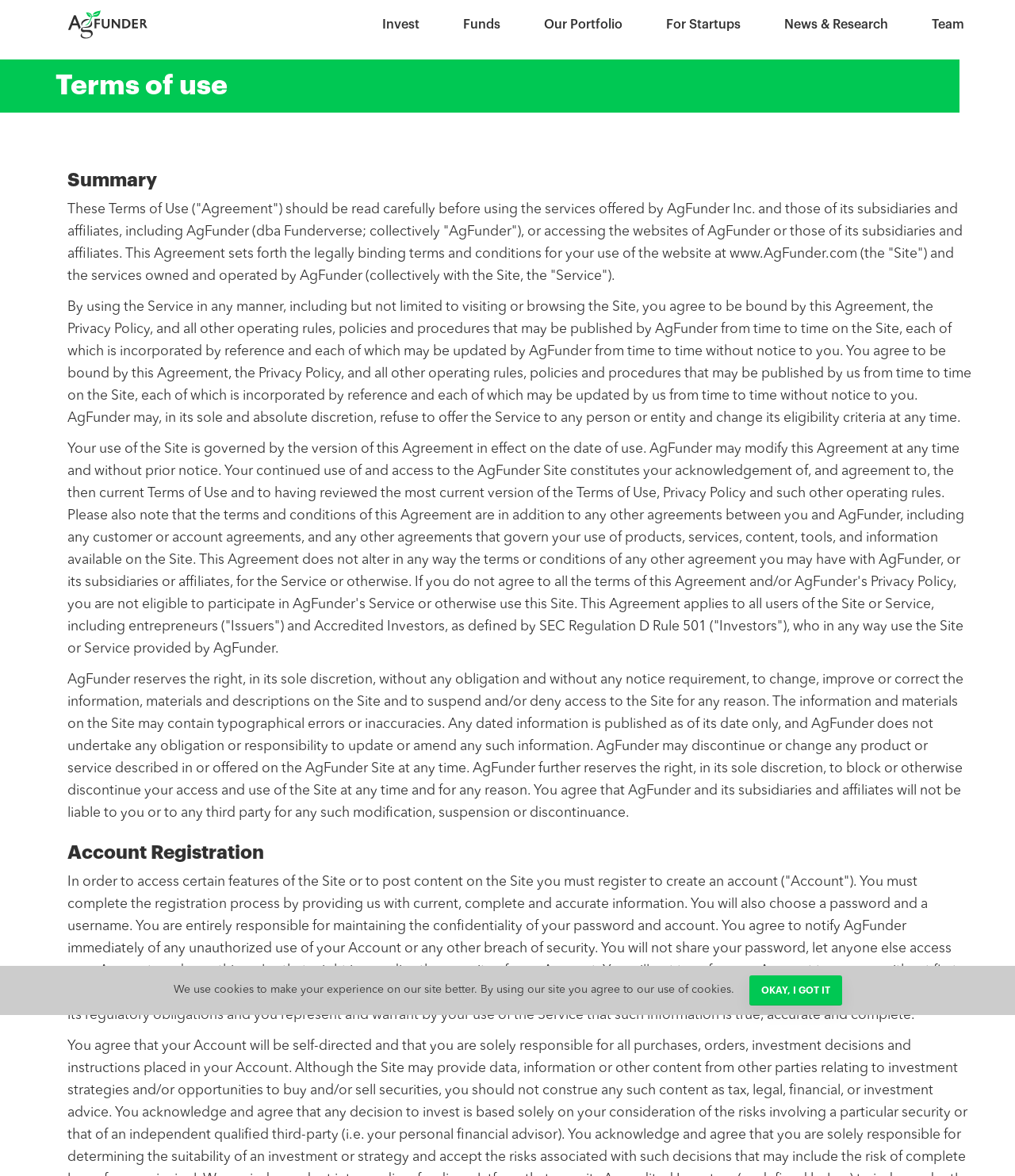Please identify the bounding box coordinates of the area I need to click to accomplish the following instruction: "Select a month from the archives".

None